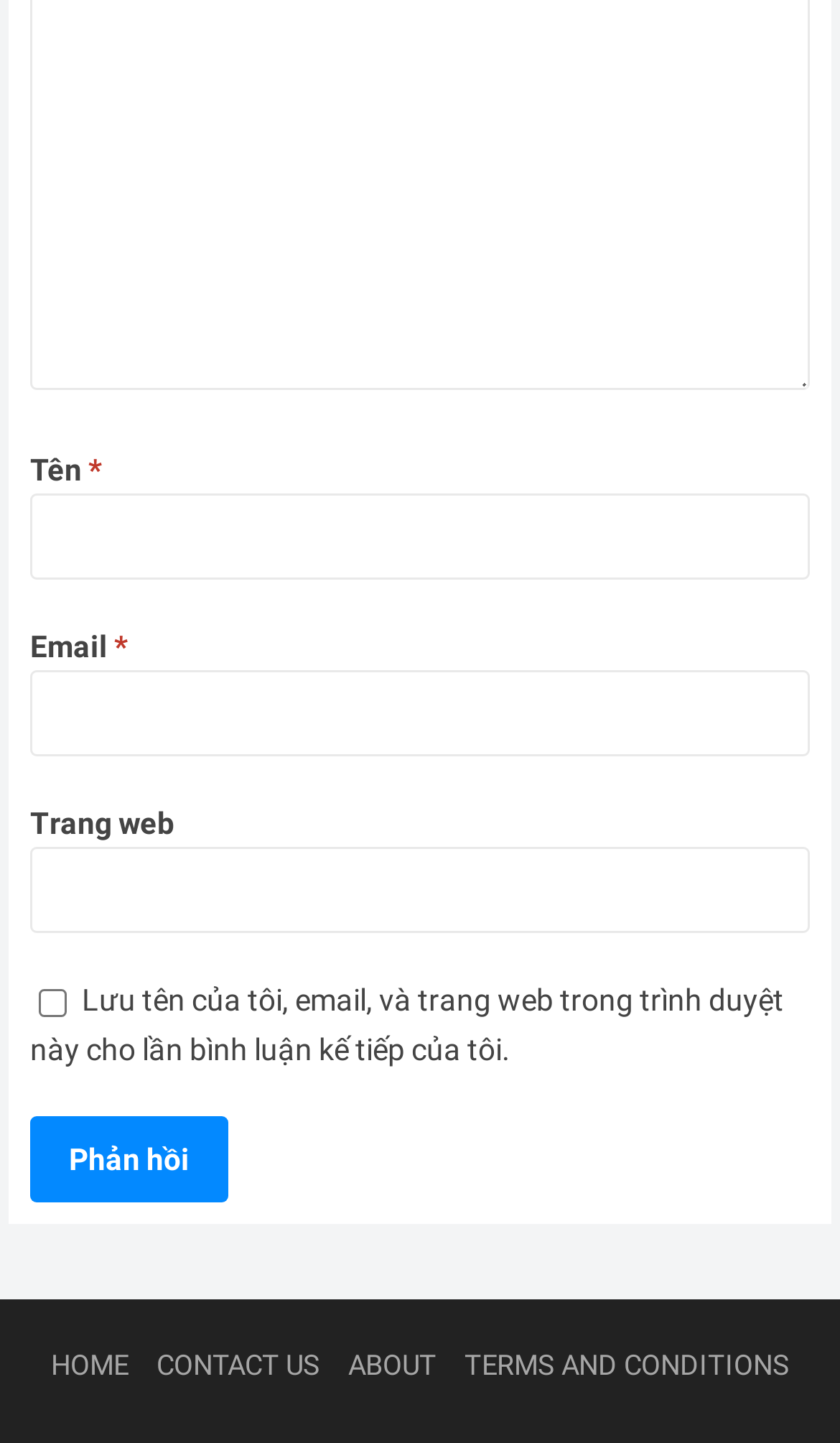Identify the bounding box coordinates of the element to click to follow this instruction: 'View Help Center'. Ensure the coordinates are four float values between 0 and 1, provided as [left, top, right, bottom].

None